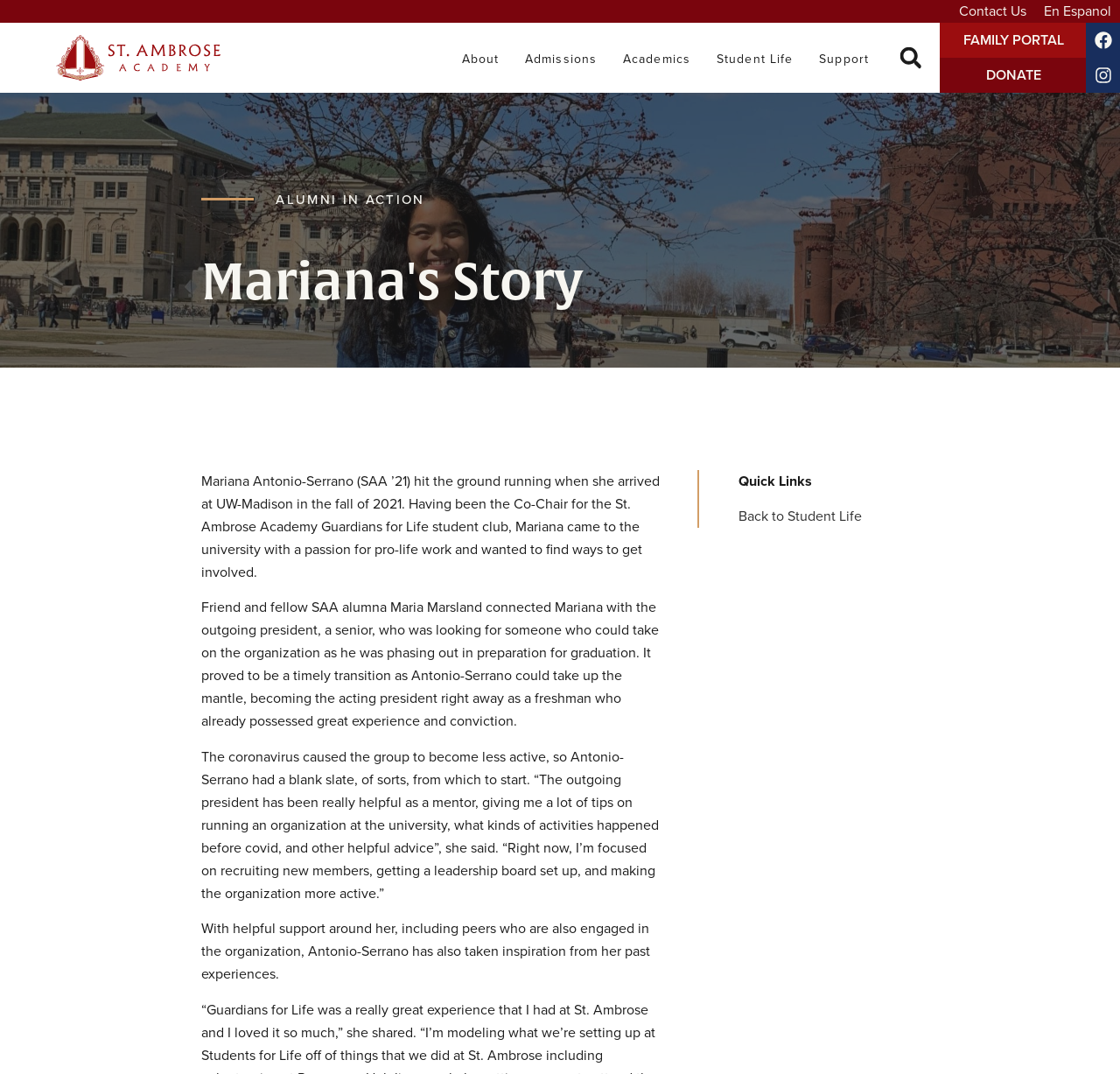Predict the bounding box coordinates for the UI element described as: "En Espanol". The coordinates should be four float numbers between 0 and 1, presented as [left, top, right, bottom].

[0.924, 0.0, 1.0, 0.021]